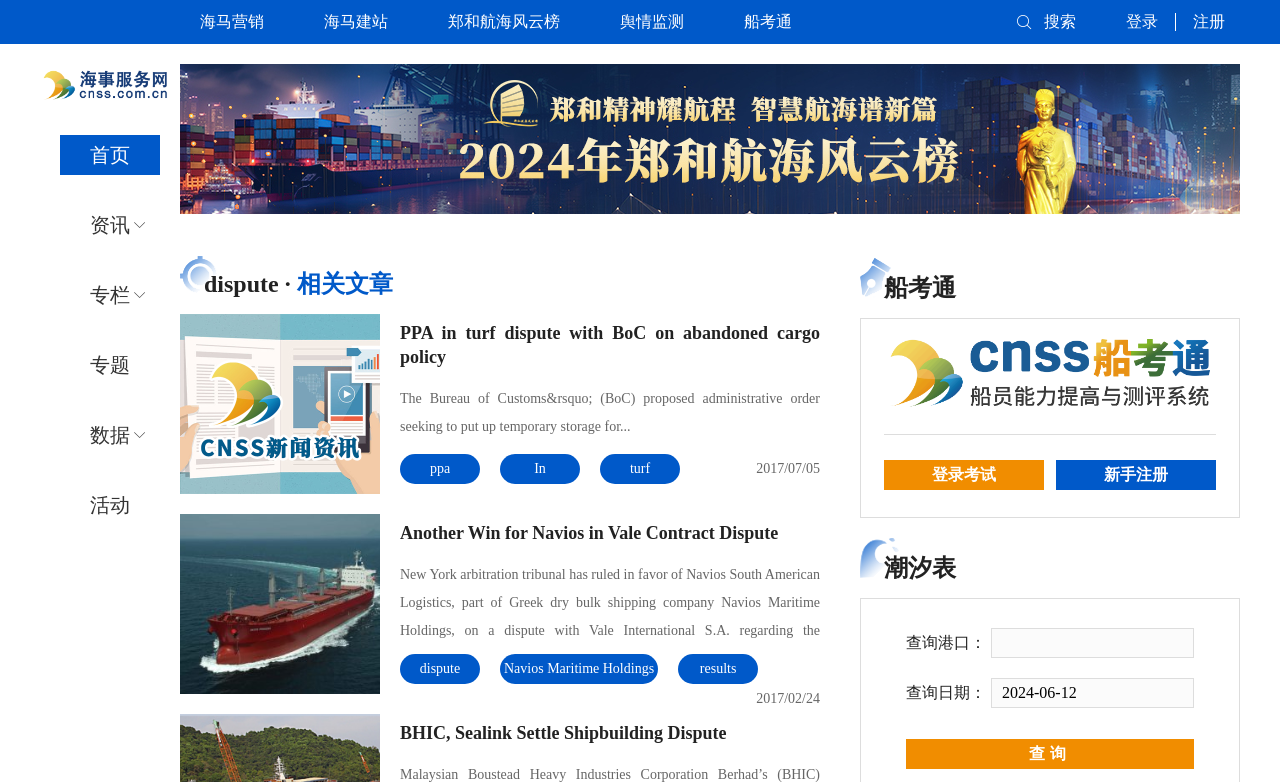Please identify the bounding box coordinates of the area that needs to be clicked to fulfill the following instruction: "Register."

[0.919, 0.0, 0.969, 0.056]